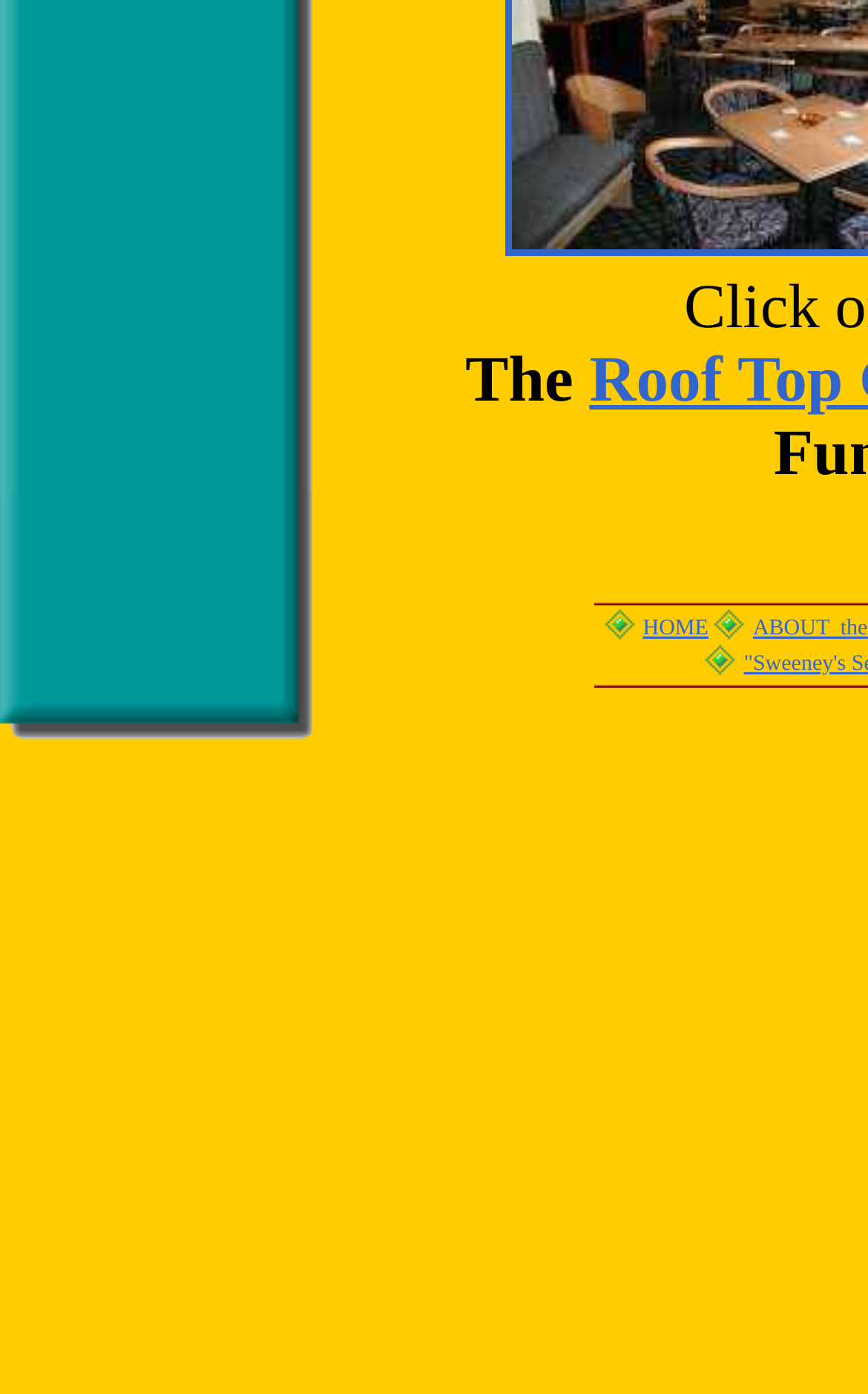Identify the bounding box coordinates for the UI element described as follows: HOME. Use the format (top-left x, top-left y, bottom-right x, bottom-right y) and ensure all values are floating point numbers between 0 and 1.

[0.741, 0.442, 0.816, 0.46]